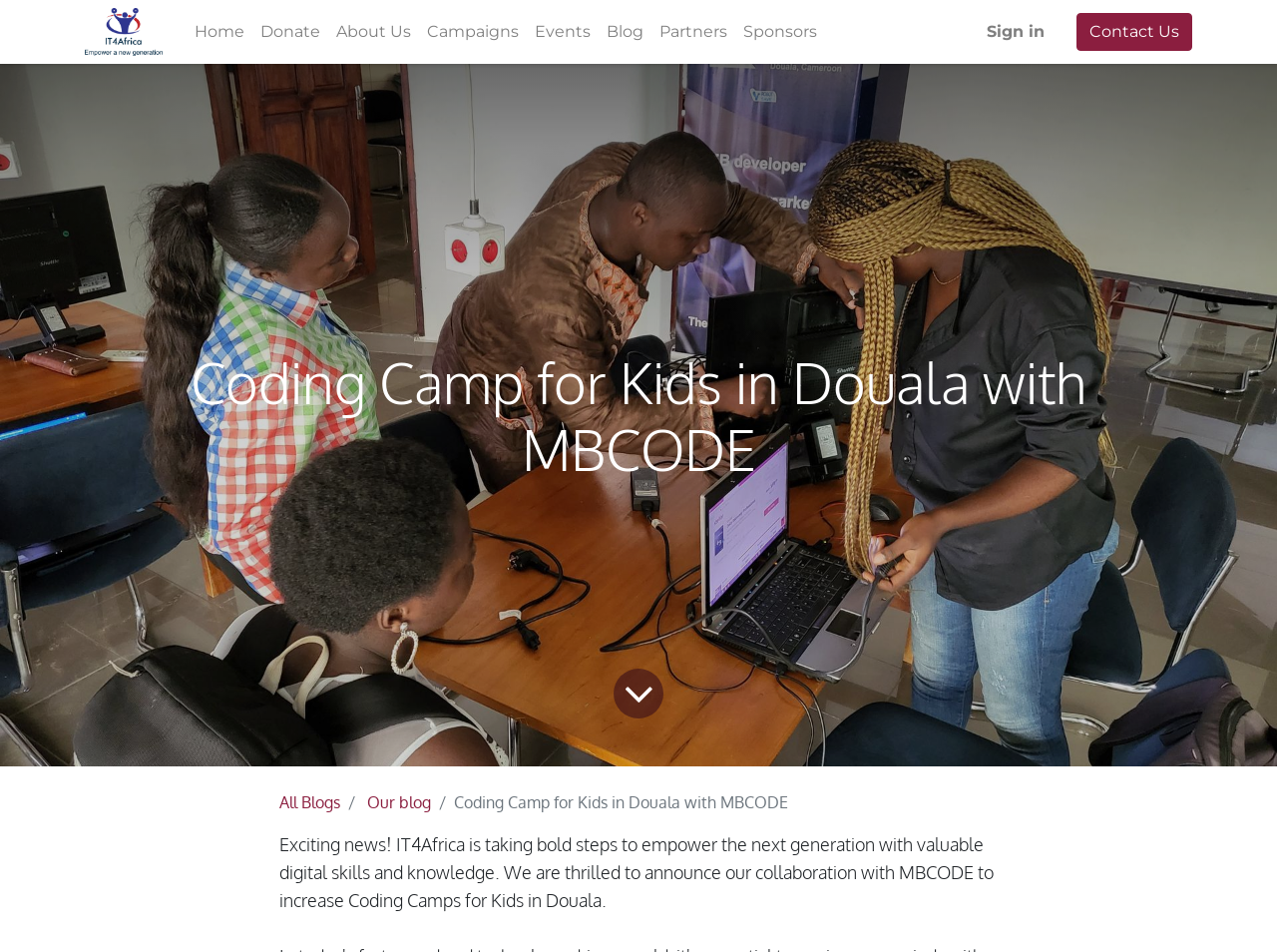Identify the bounding box coordinates of the clickable region required to complete the instruction: "Read the blog content". The coordinates should be given as four float numbers within the range of 0 and 1, i.e., [left, top, right, bottom].

[0.48, 0.702, 0.52, 0.755]